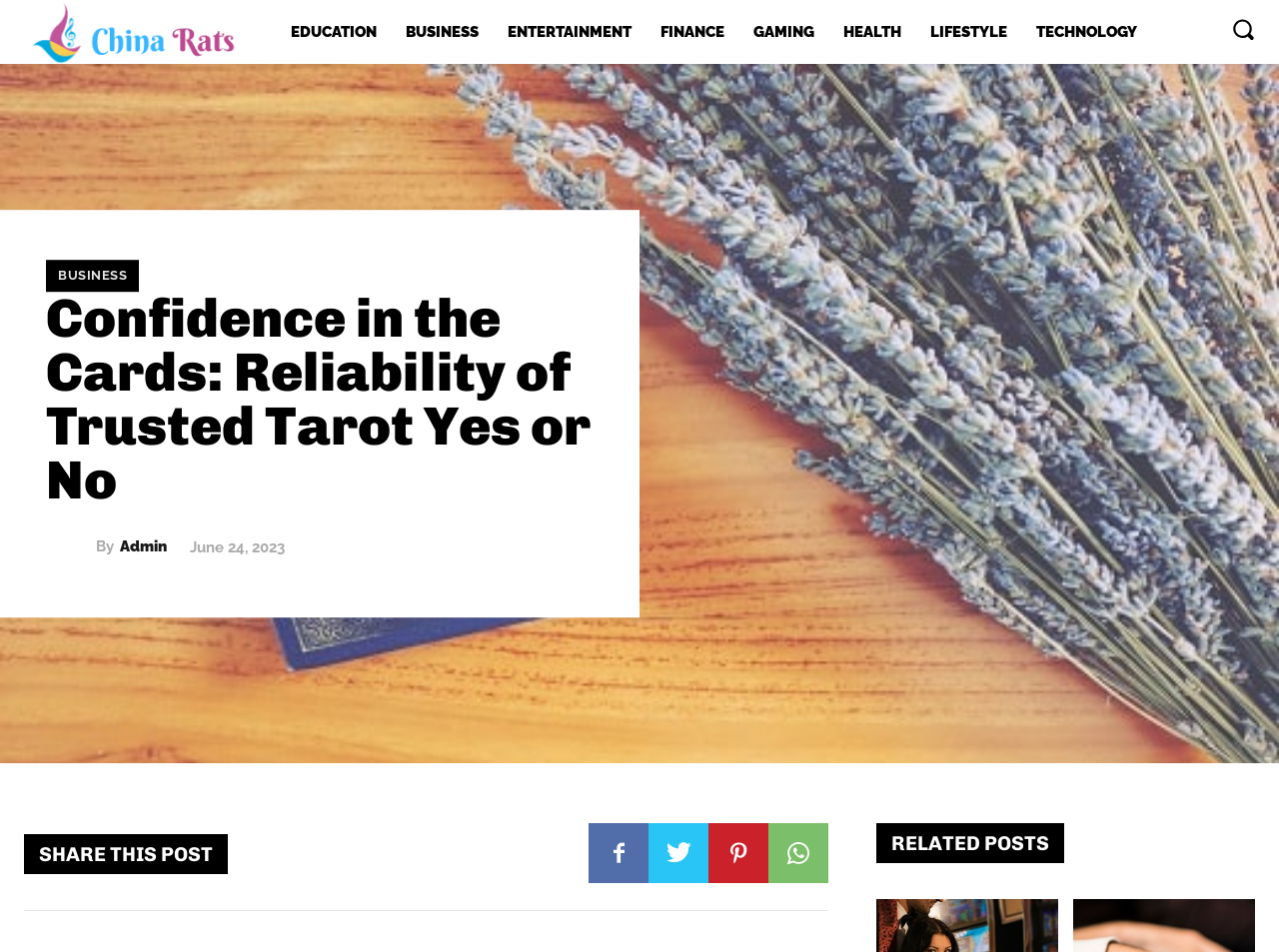Please find the bounding box coordinates of the element's region to be clicked to carry out this instruction: "Check out the 'Ollenaut Kaineken Pale Ale' beer".

None